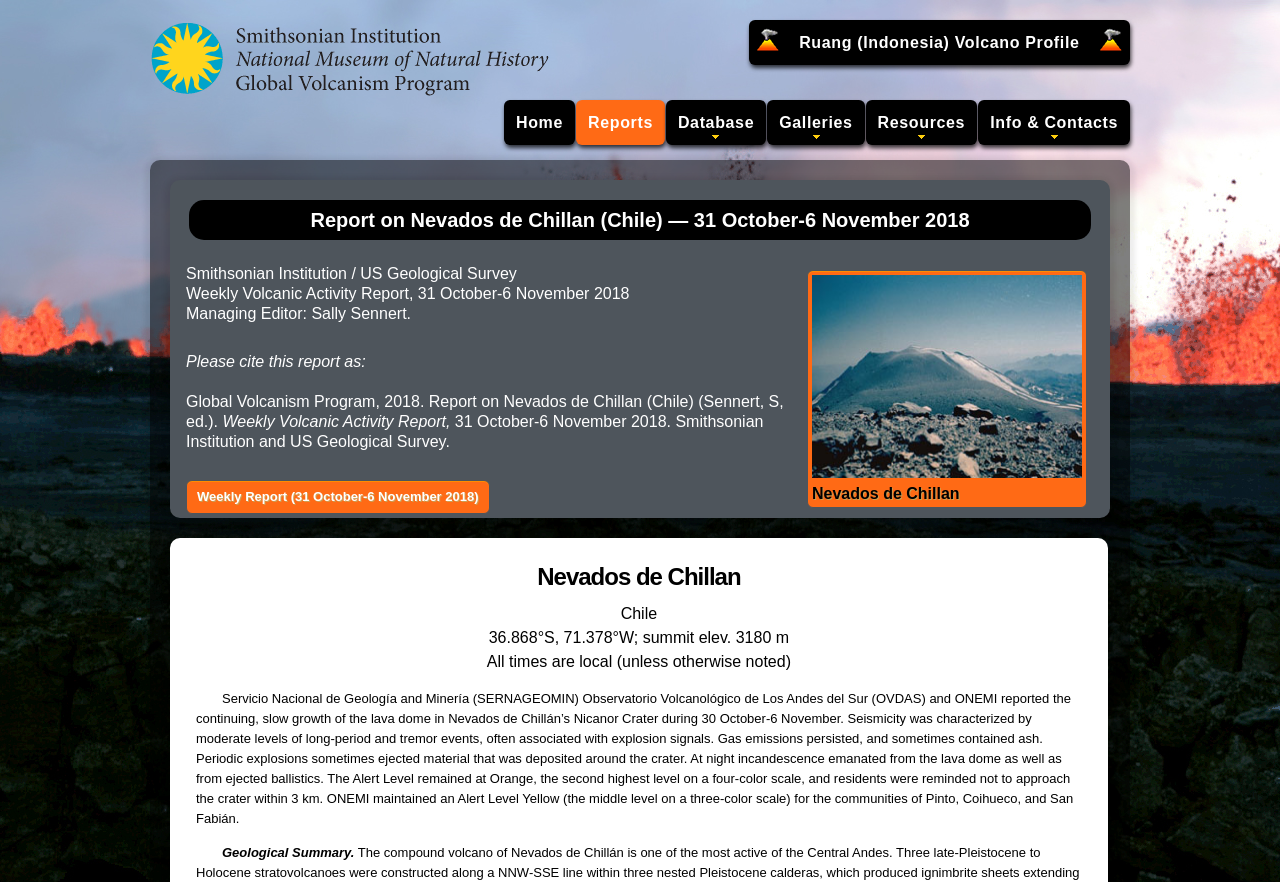Identify the bounding box coordinates of the clickable section necessary to follow the following instruction: "Read the report on Nevados de Chillan". The coordinates should be presented as four float numbers from 0 to 1, i.e., [left, top, right, bottom].

[0.147, 0.237, 0.852, 0.263]